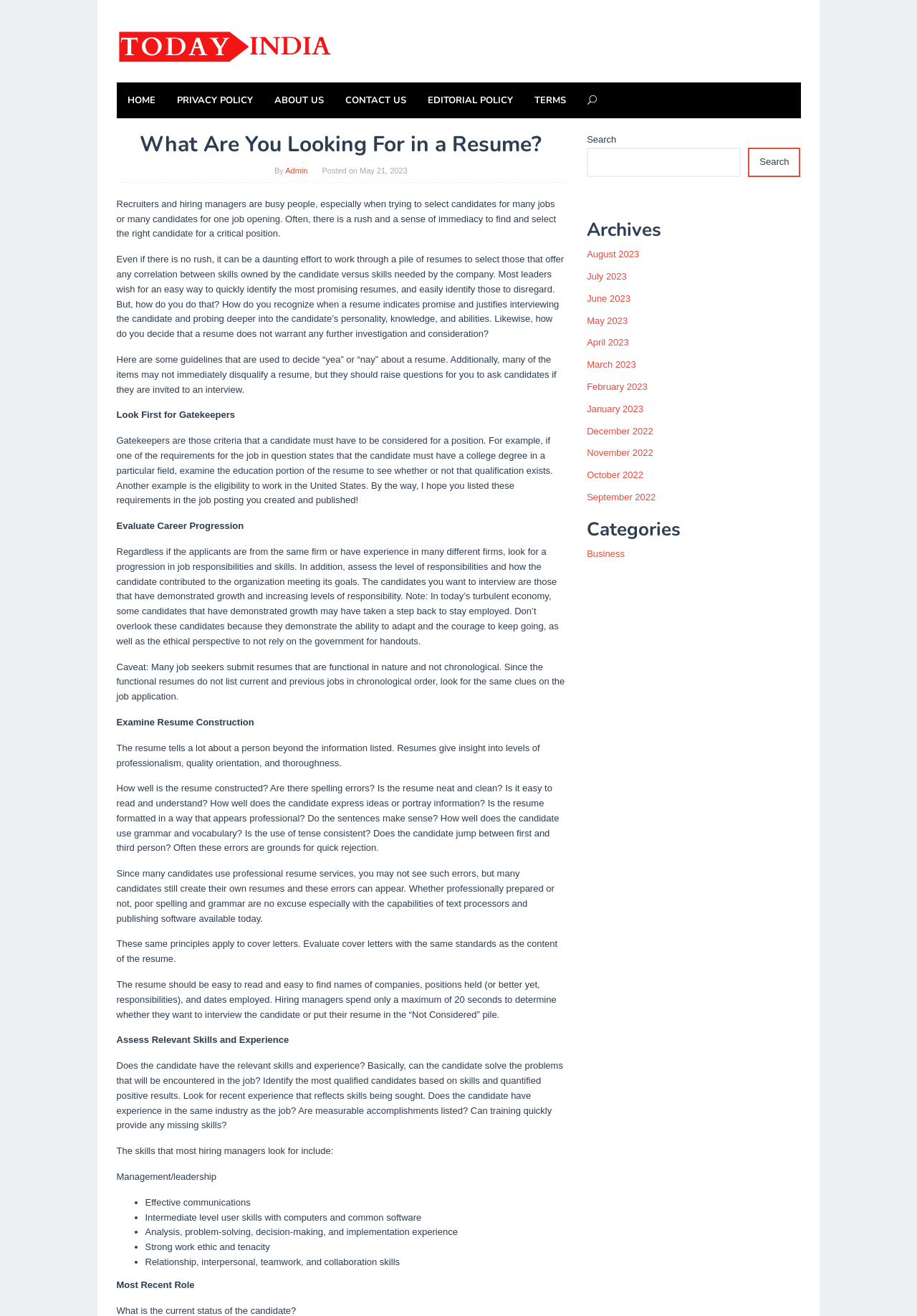Please indicate the bounding box coordinates for the clickable area to complete the following task: "Click on the 'Business' category". The coordinates should be specified as four float numbers between 0 and 1, i.e., [left, top, right, bottom].

[0.64, 0.417, 0.681, 0.425]